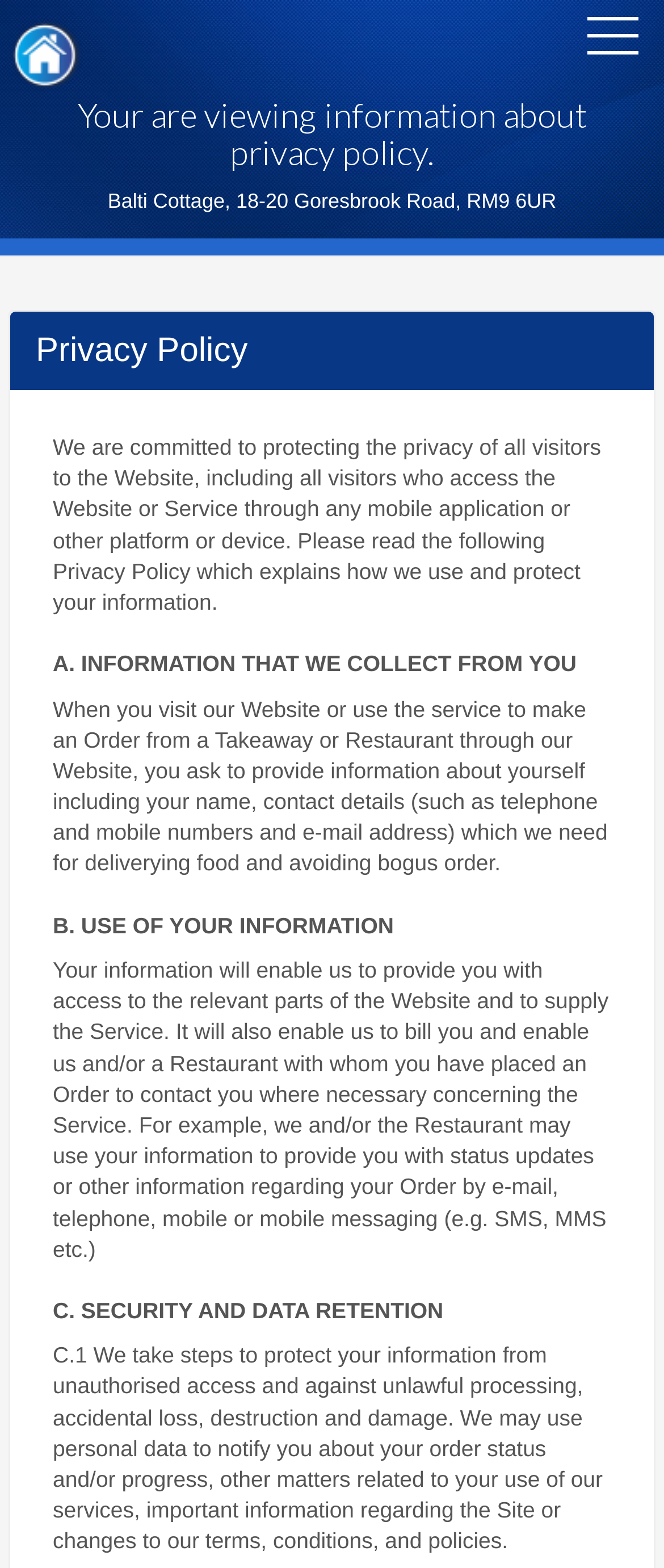What is the address of Balti Cottage?
Please give a detailed and thorough answer to the question, covering all relevant points.

I found the address by looking at the static text element that contains the address information, which is 'Balti Cottage, 18-20 Goresbrook Road, RM9 6UR'.